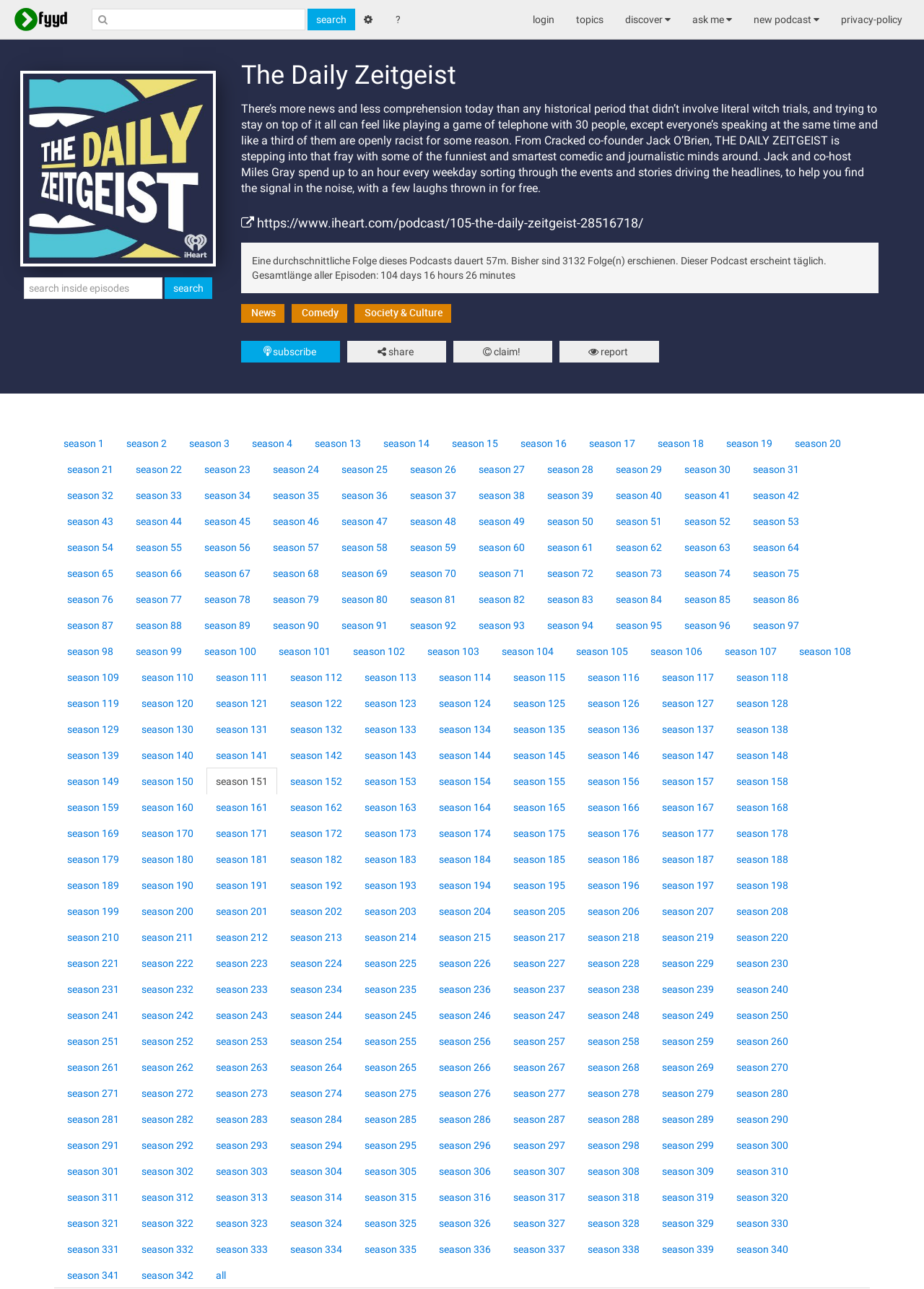Identify the bounding box for the UI element described as: "?". Ensure the coordinates are four float numbers between 0 and 1, formatted as [left, top, right, bottom].

[0.419, 0.007, 0.443, 0.024]